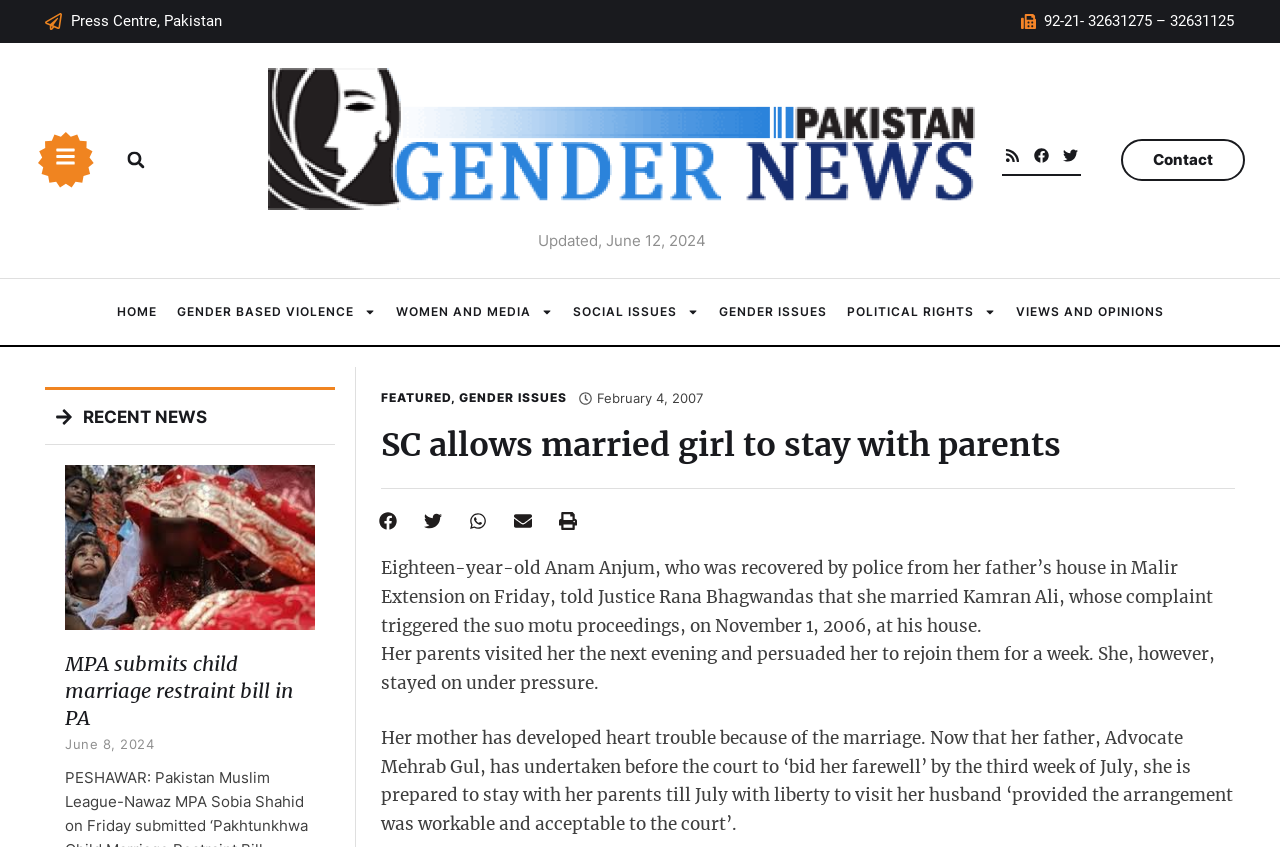Could you locate the bounding box coordinates for the section that should be clicked to accomplish this task: "Visit the Press Centre, Pakistan page".

[0.056, 0.014, 0.174, 0.035]